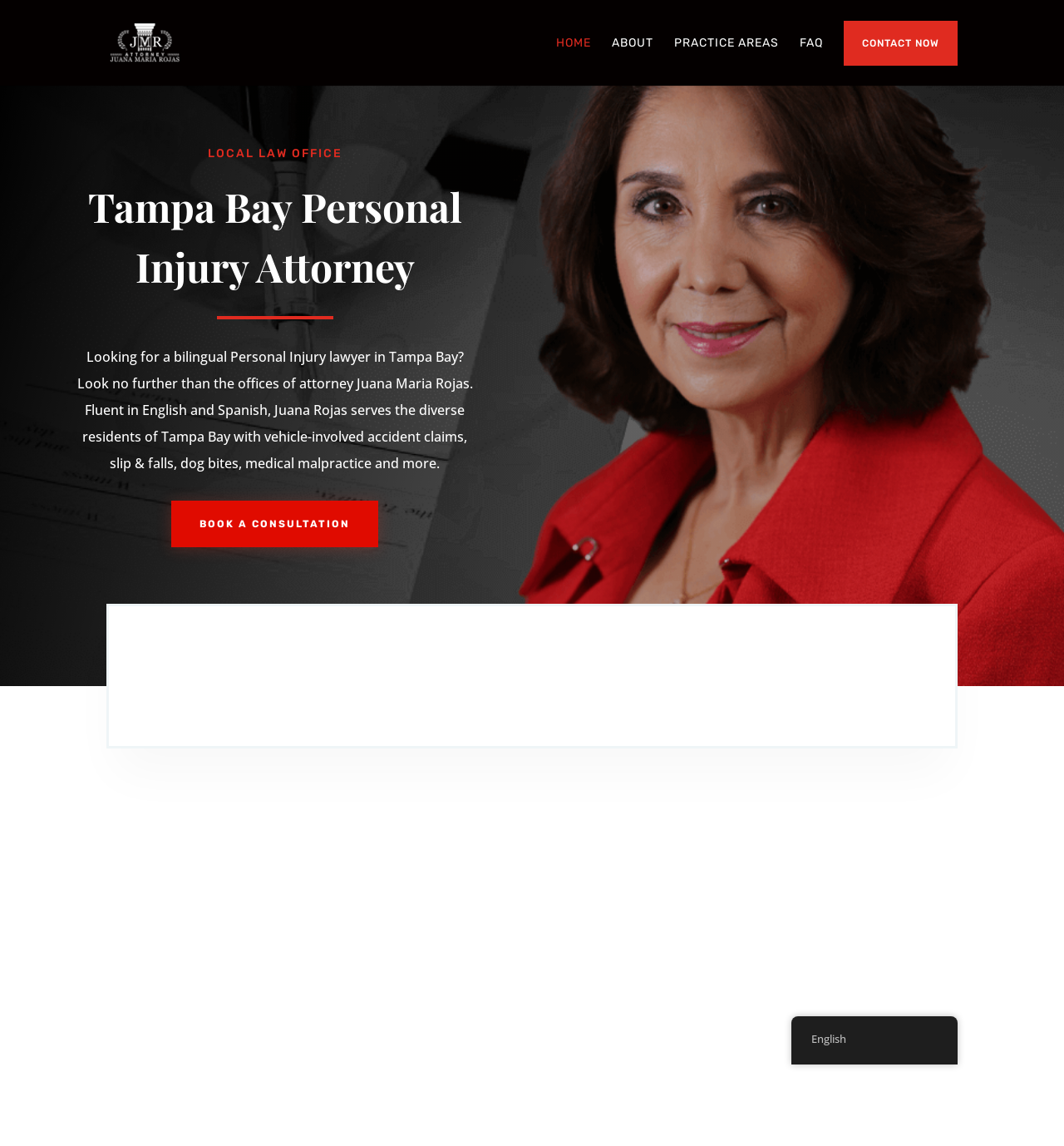Identify the bounding box coordinates of the region I need to click to complete this instruction: "Switch to English".

[0.744, 0.891, 0.9, 0.923]